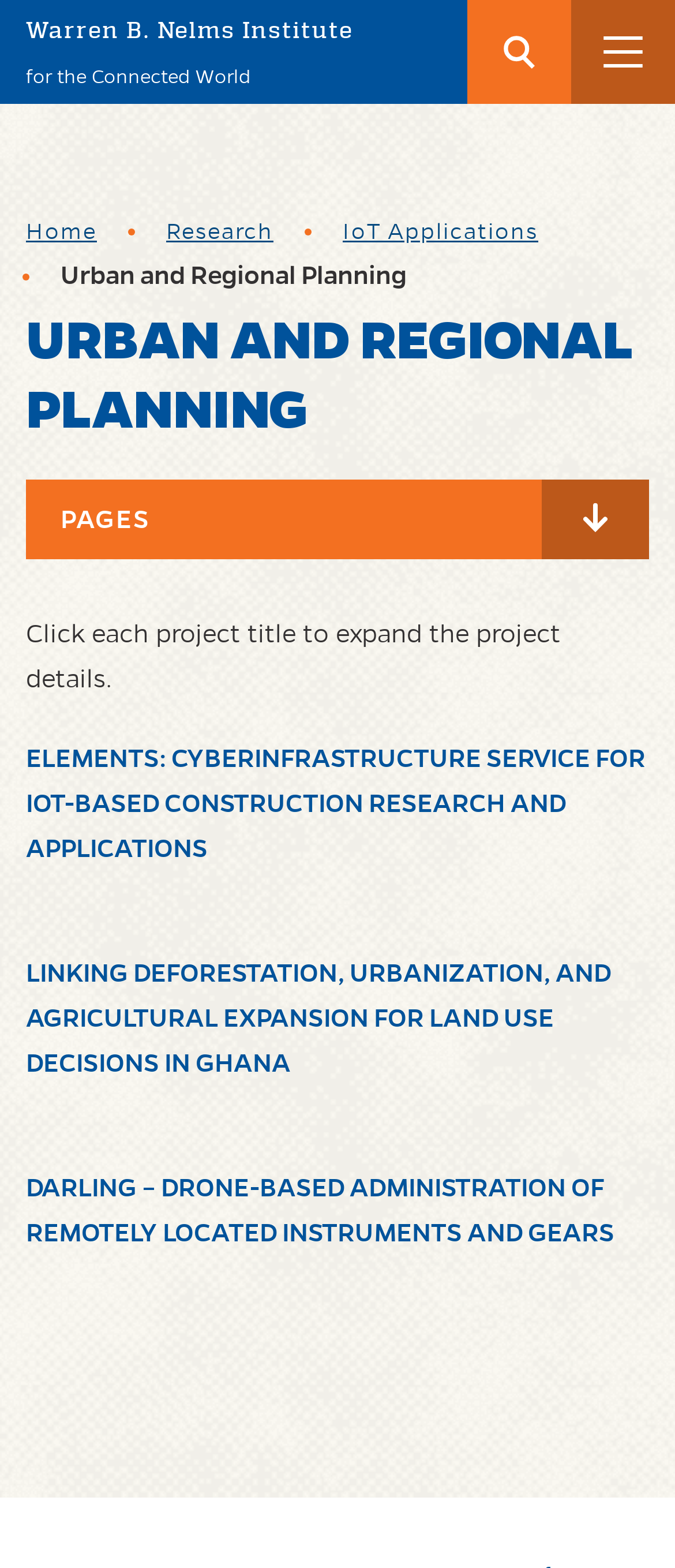Please find and give the text of the main heading on the webpage.

Warren B. Nelms Institute